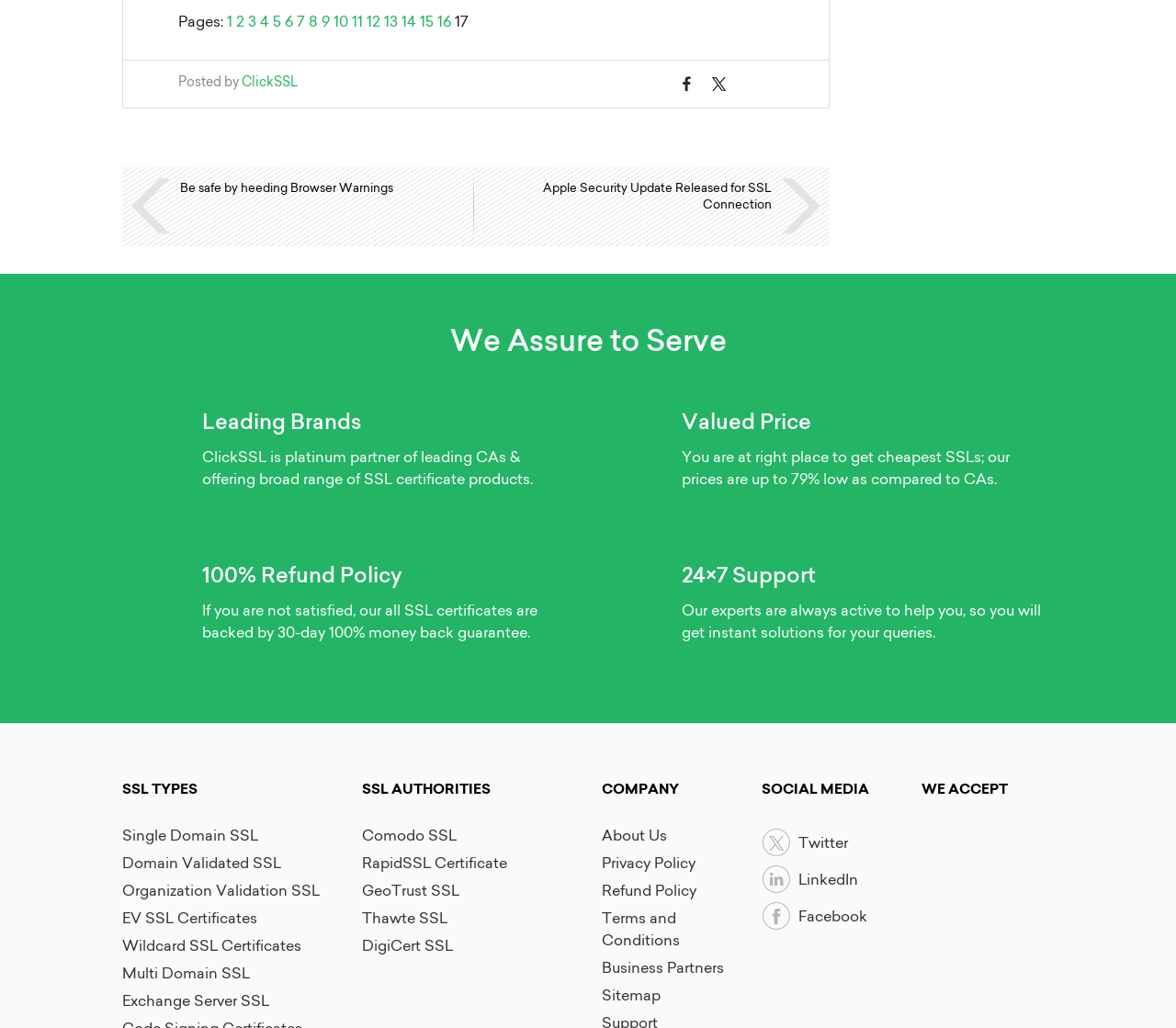Please specify the bounding box coordinates in the format (top-left x, top-left y, bottom-right x, bottom-right y), with all values as floating point numbers between 0 and 1. Identify the bounding box of the UI element described by: Wildcard SSL Certificates

[0.104, 0.911, 0.257, 0.928]